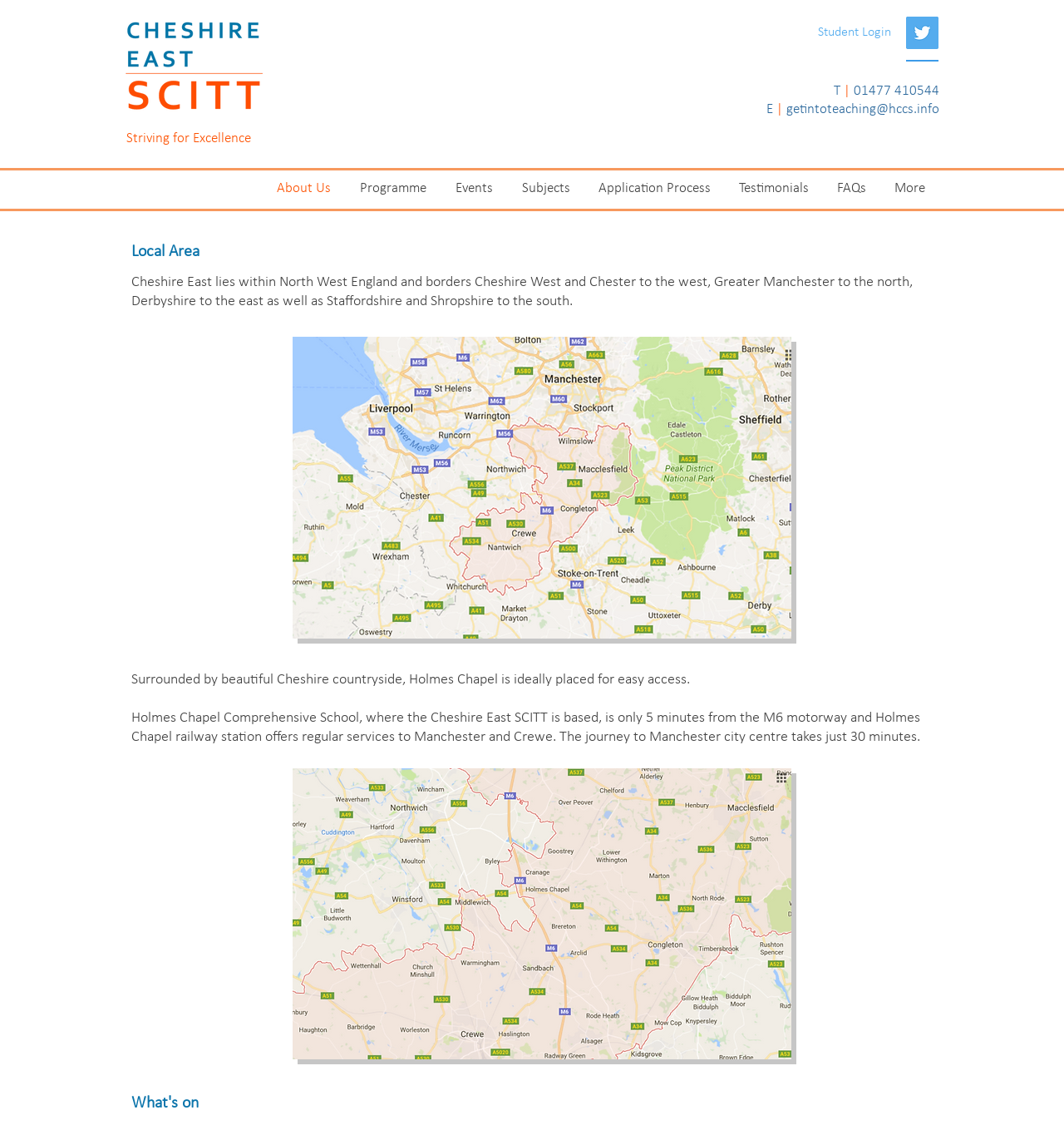Identify the bounding box coordinates of the region that should be clicked to execute the following instruction: "Visit Twitter Social Icon".

[0.852, 0.015, 0.882, 0.044]